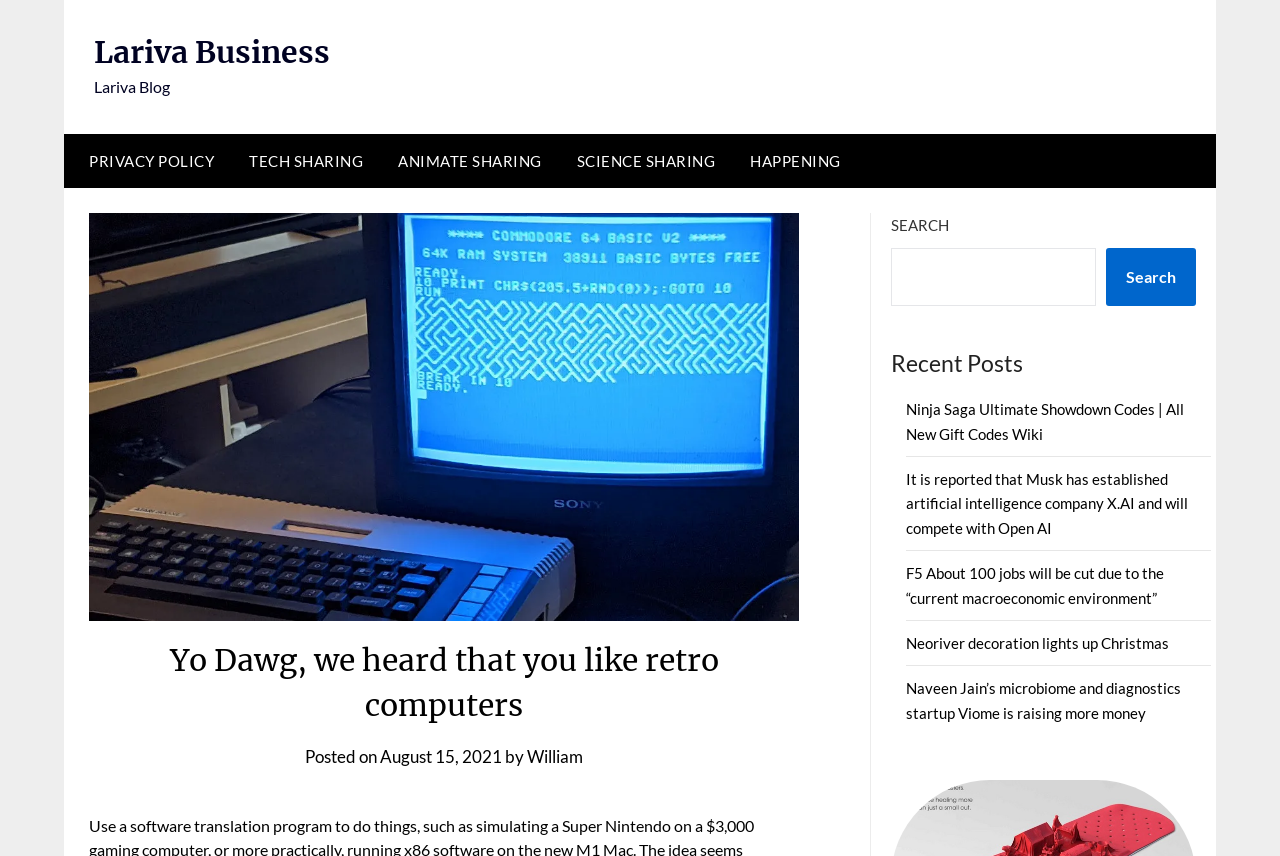Please find the bounding box coordinates of the element's region to be clicked to carry out this instruction: "Sign up for latest news and exclusive events".

None